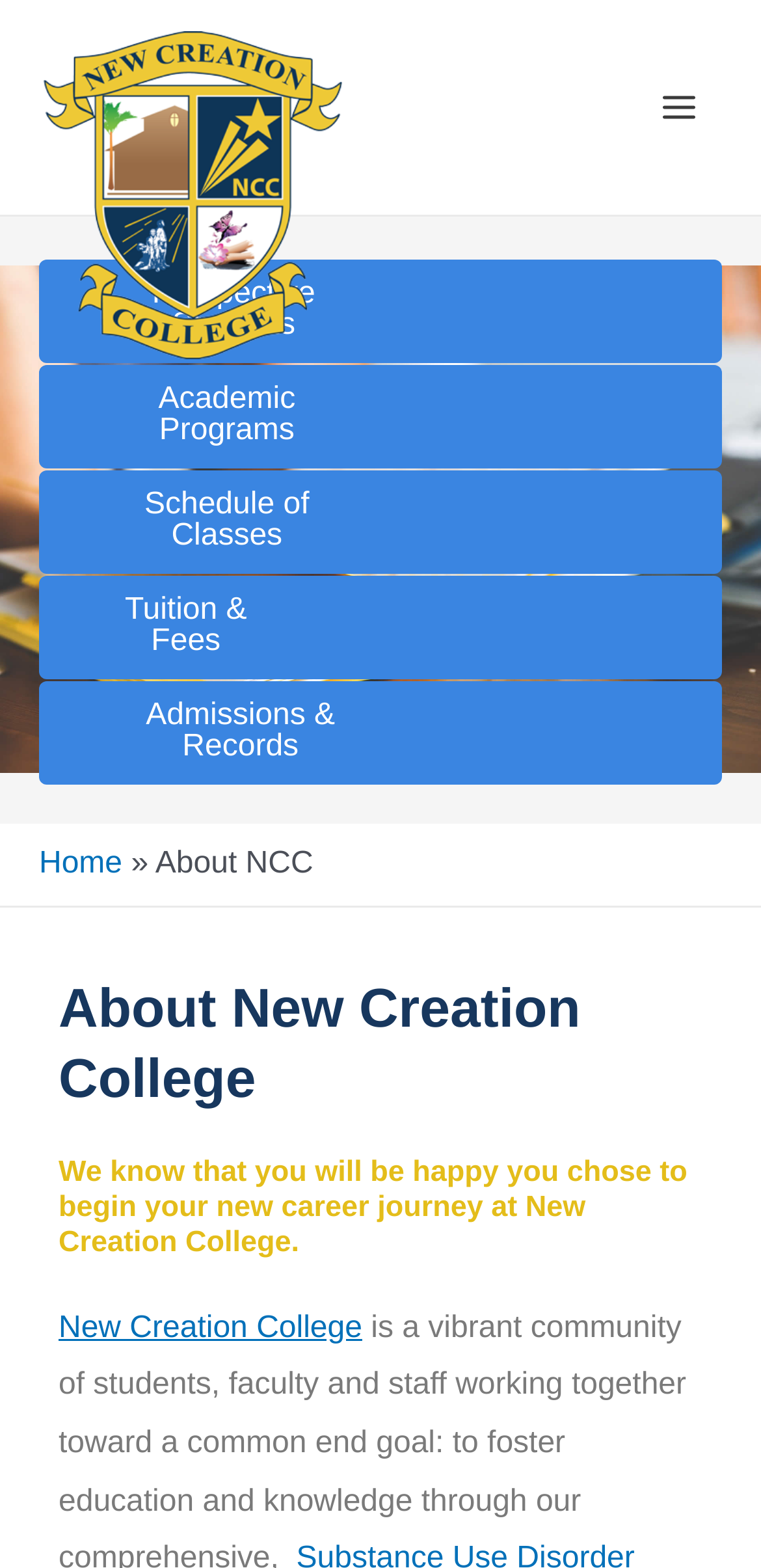What is the theme of the webpage?
Please provide a single word or phrase in response based on the screenshot.

Education